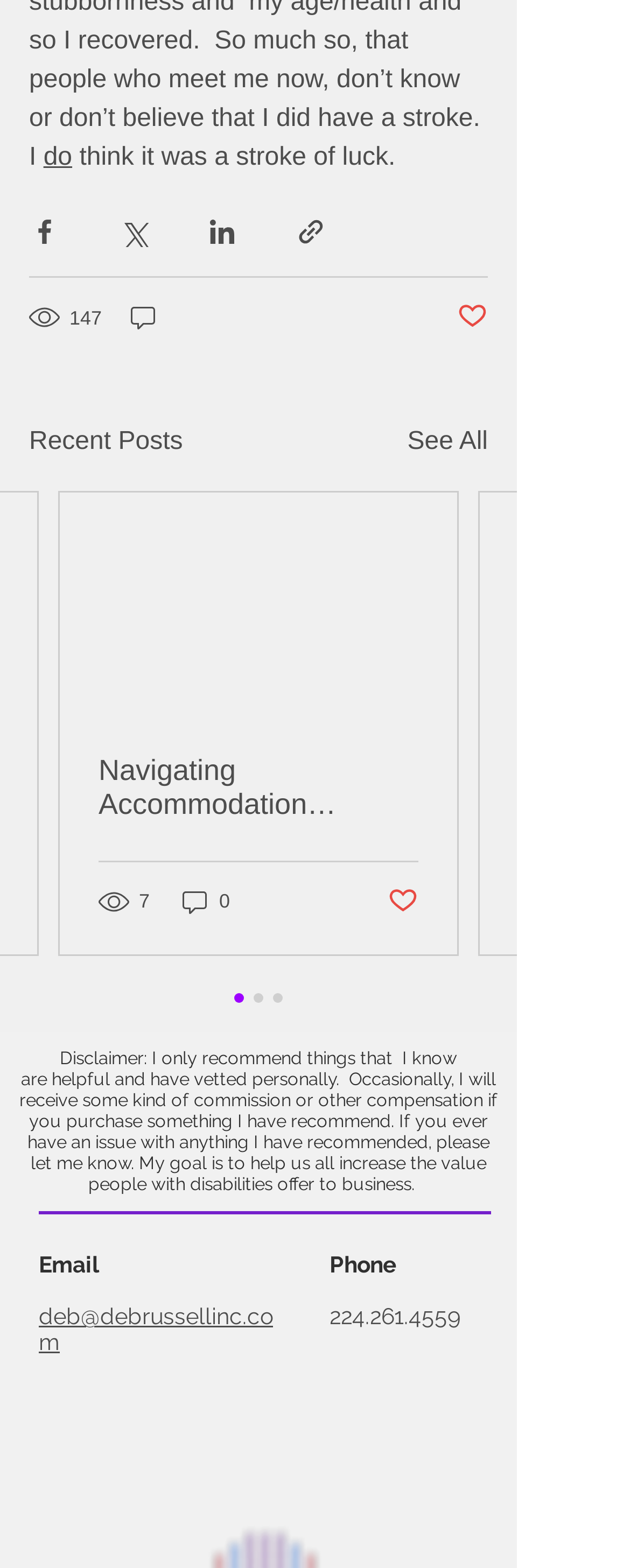Could you locate the bounding box coordinates for the section that should be clicked to accomplish this task: "View recent posts".

[0.046, 0.27, 0.29, 0.295]